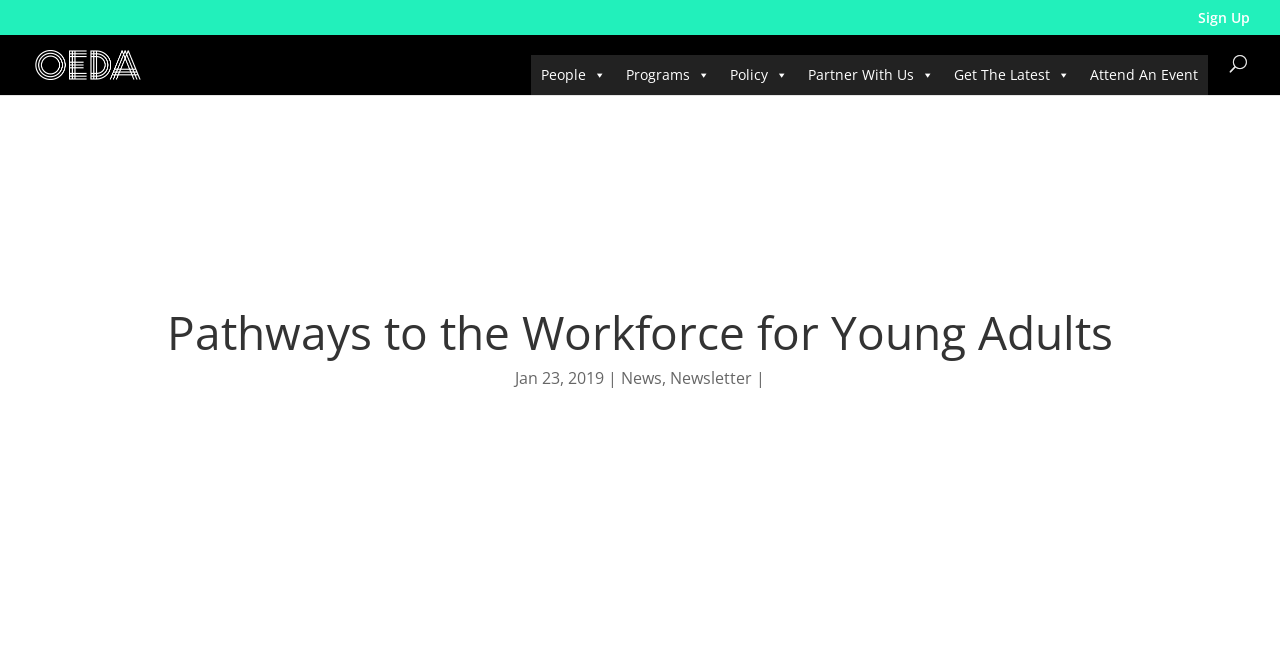What is the text on the top-left corner of the webpage?
Based on the image content, provide your answer in one word or a short phrase.

OEDA